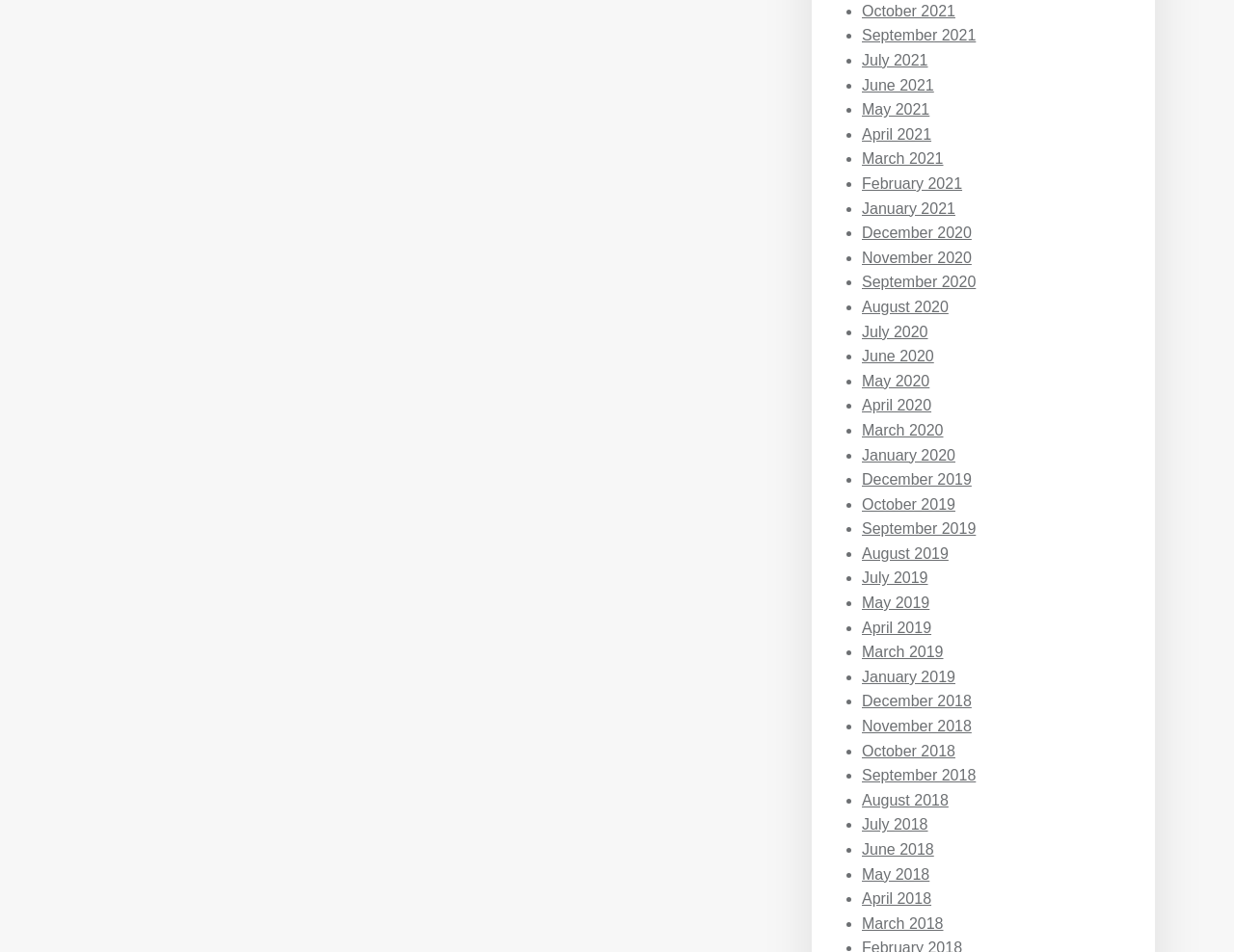Please locate the bounding box coordinates of the element that should be clicked to achieve the given instruction: "View September 2021".

[0.698, 0.029, 0.791, 0.046]